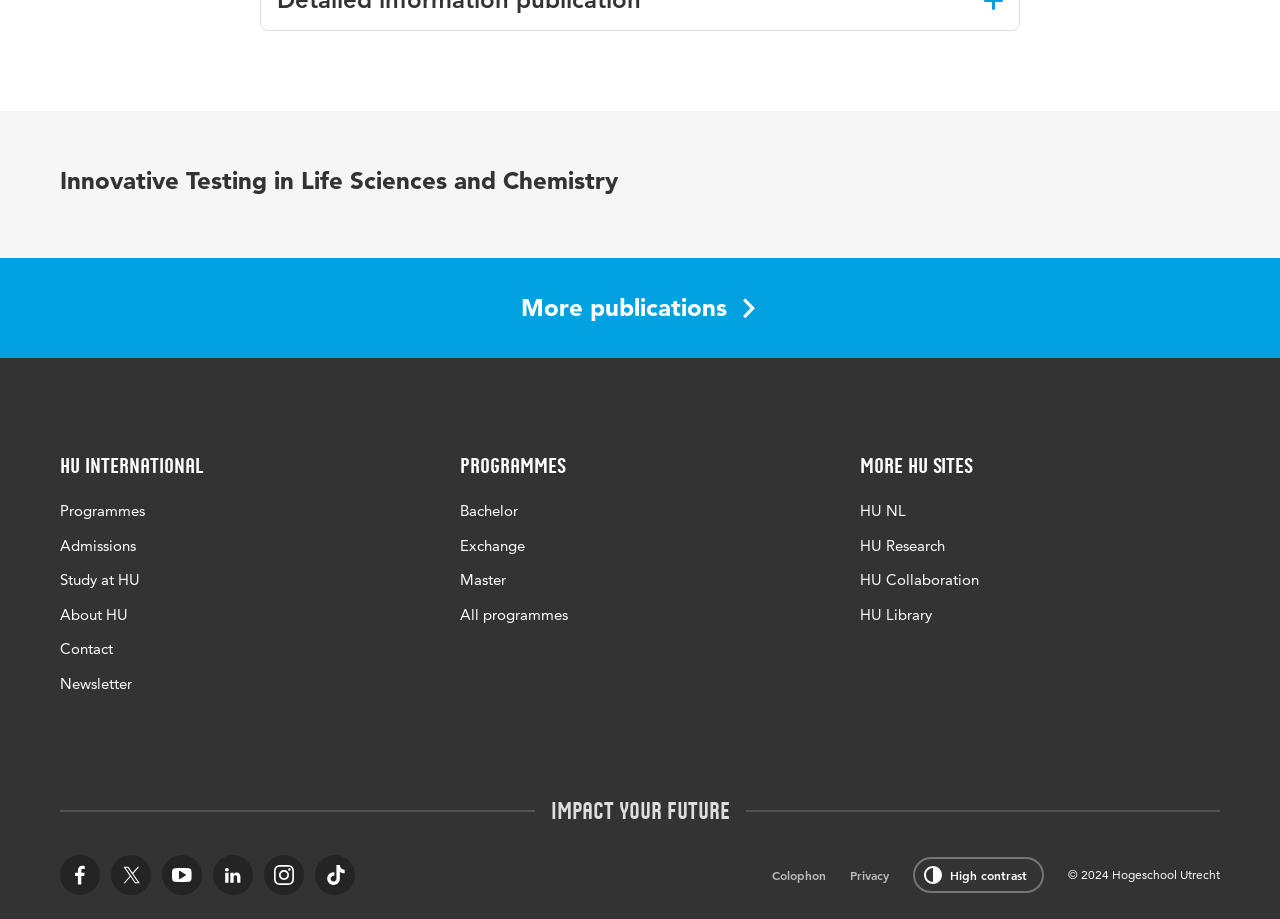Given the description "Newsletter", provide the bounding box coordinates of the corresponding UI element.

[0.047, 0.726, 0.103, 0.763]